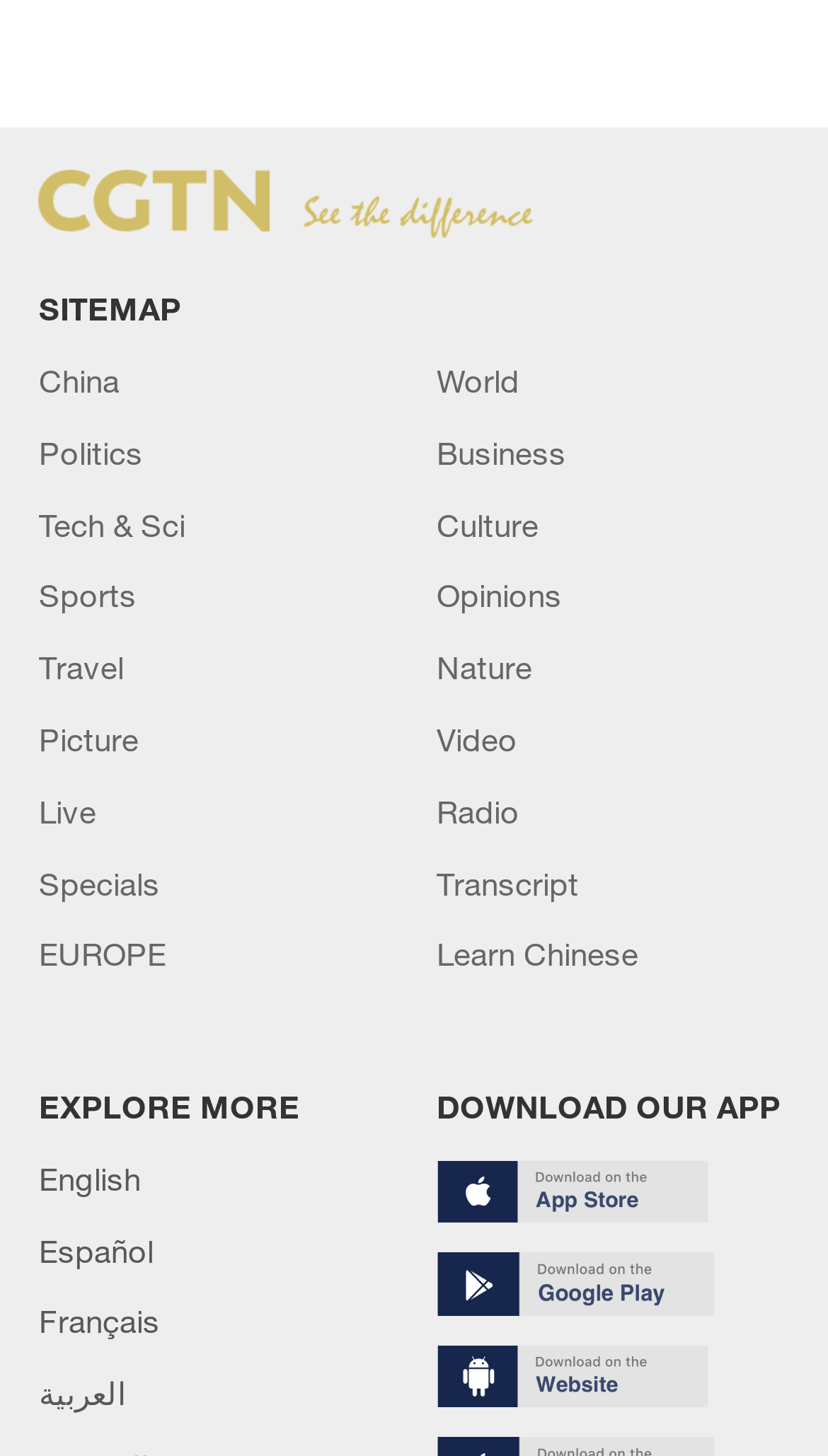How many languages are available on the webpage?
Examine the screenshot and reply with a single word or phrase.

5